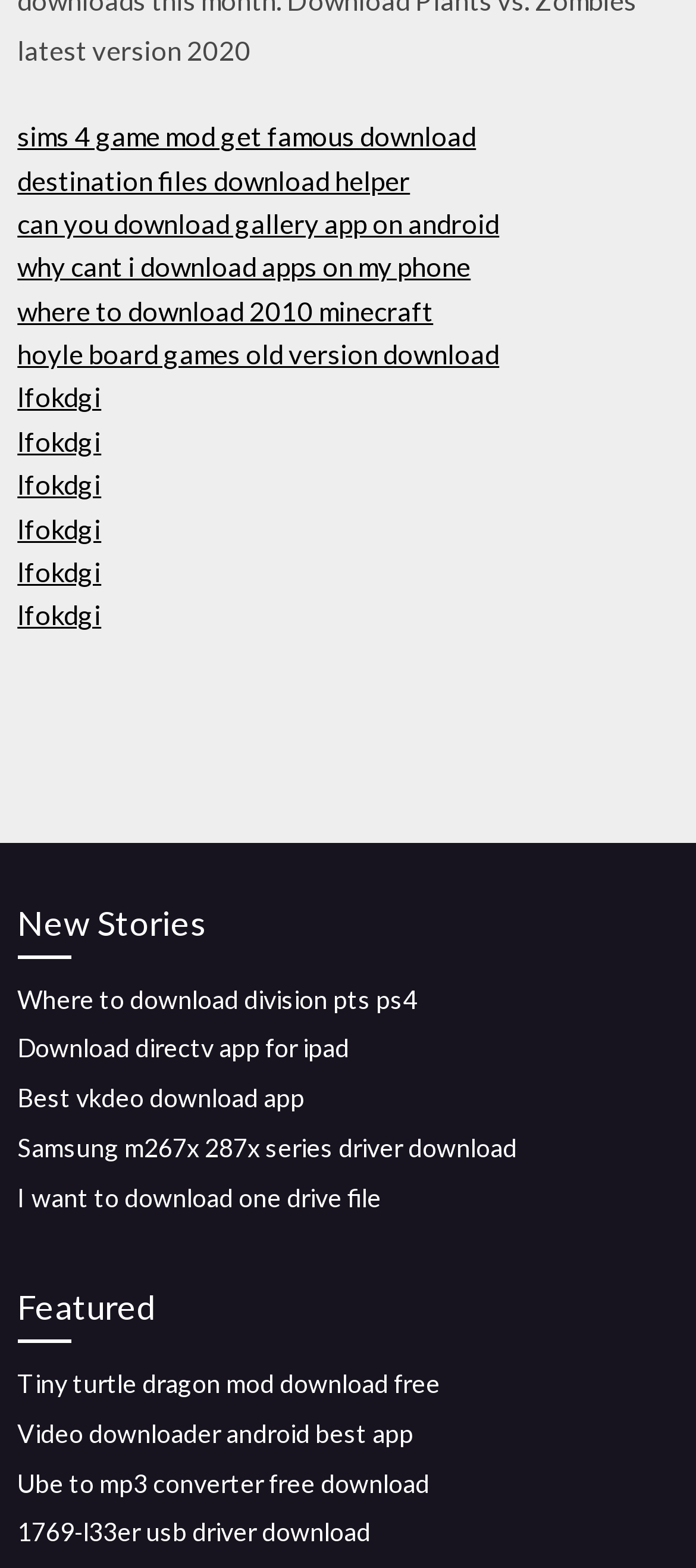Identify the bounding box coordinates of the part that should be clicked to carry out this instruction: "Download Sims 4 game mod".

[0.025, 0.076, 0.684, 0.097]